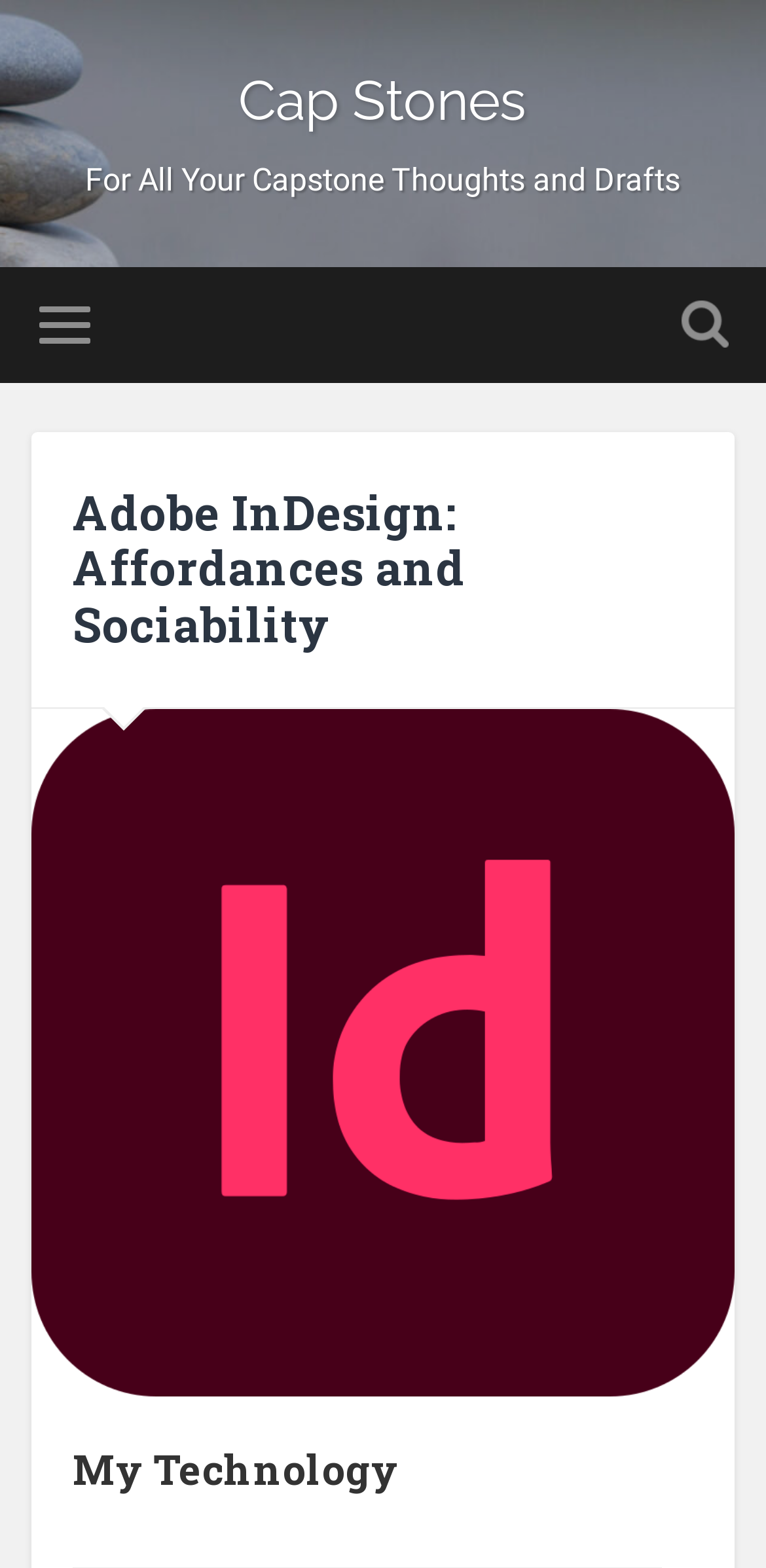Answer with a single word or phrase: 
What is the category of 'My Technology'?

Heading